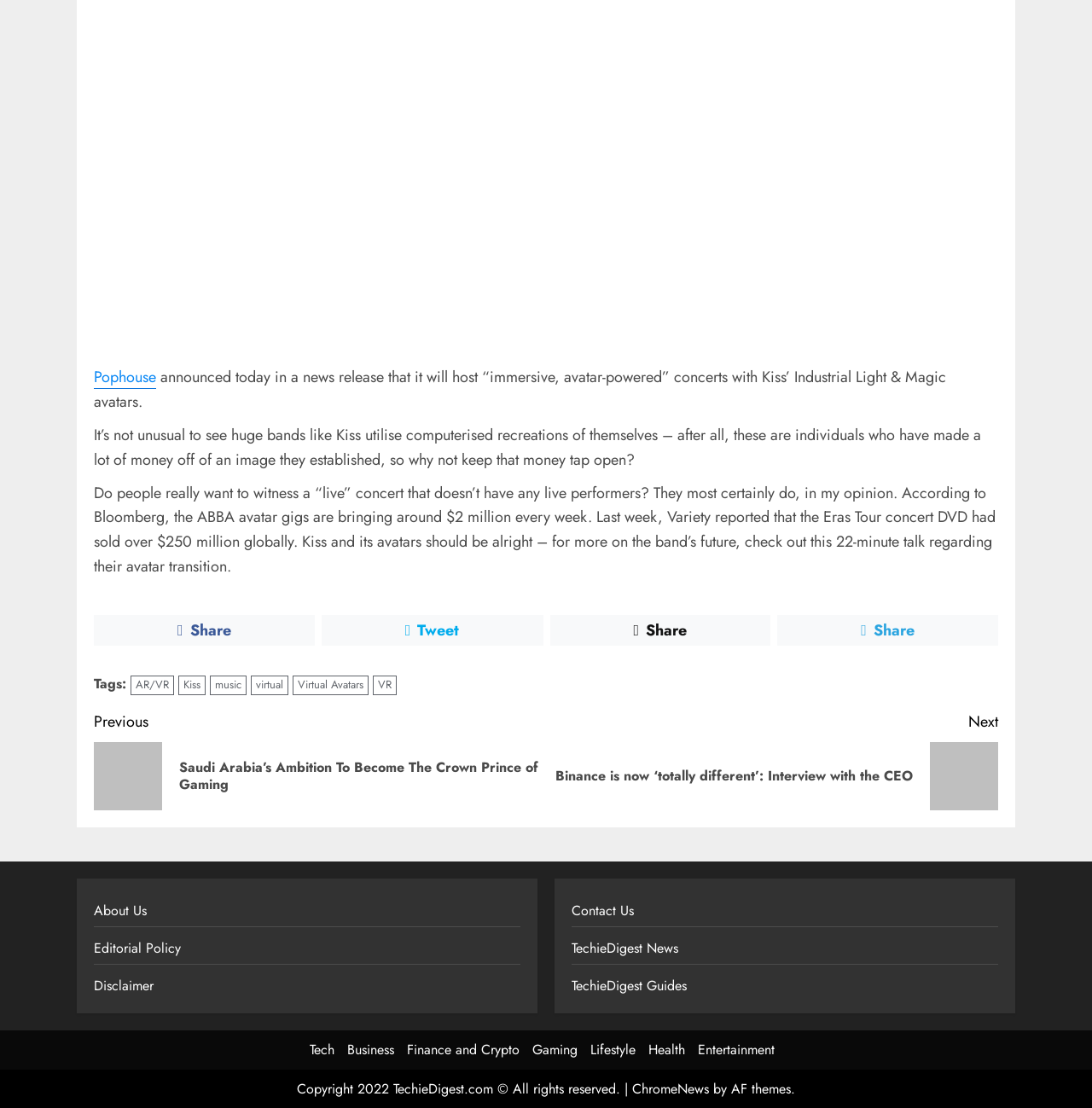Locate the bounding box coordinates of the clickable element to fulfill the following instruction: "Read the previous post about Saudi Arabia's gaming ambitions". Provide the coordinates as four float numbers between 0 and 1 in the format [left, top, right, bottom].

[0.086, 0.64, 0.5, 0.732]